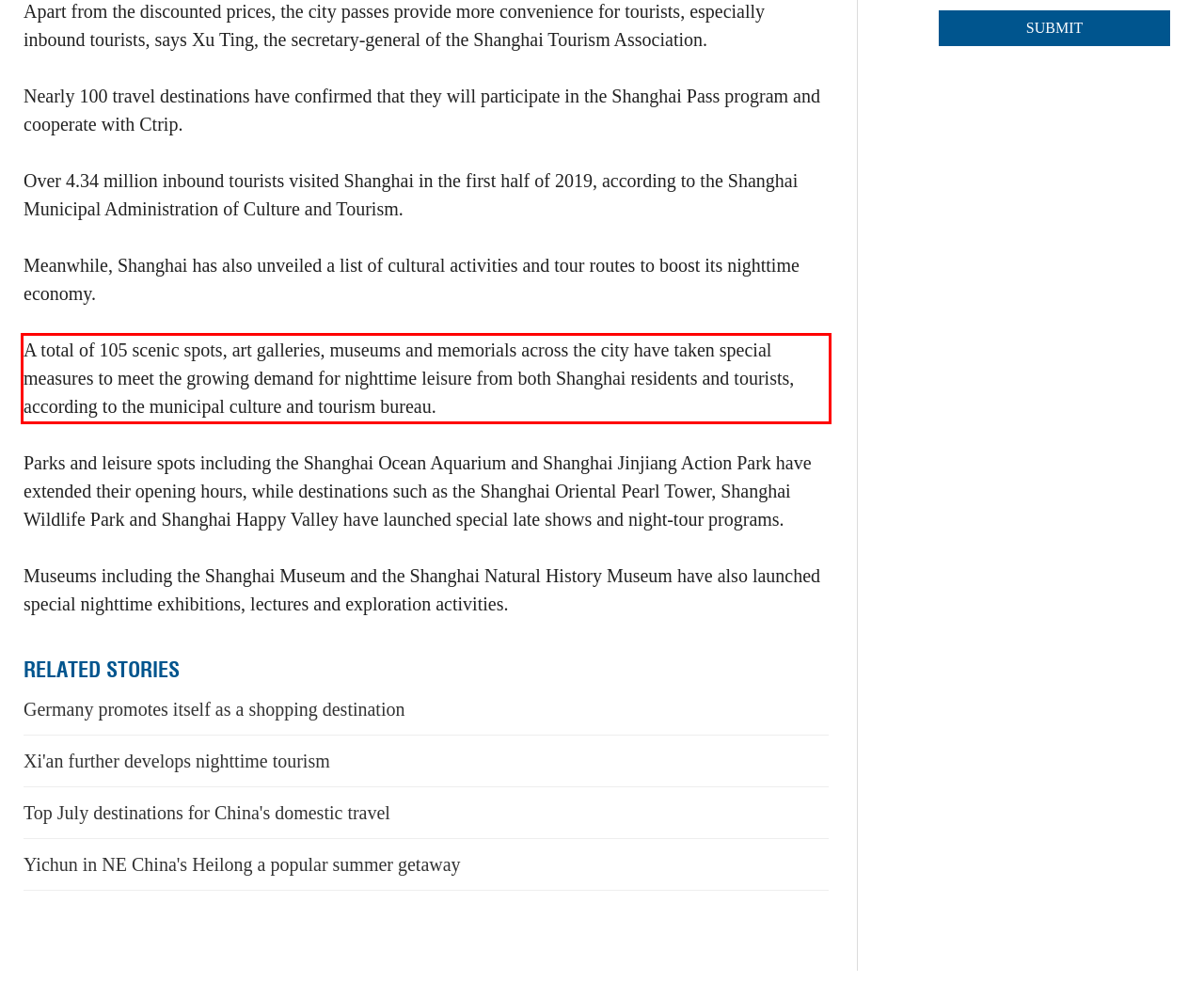You are presented with a screenshot containing a red rectangle. Extract the text found inside this red bounding box.

A total of 105 scenic spots, art galleries, museums and memorials across the city have taken special measures to meet the growing demand for nighttime leisure from both Shanghai residents and tourists, according to the municipal culture and tourism bureau.